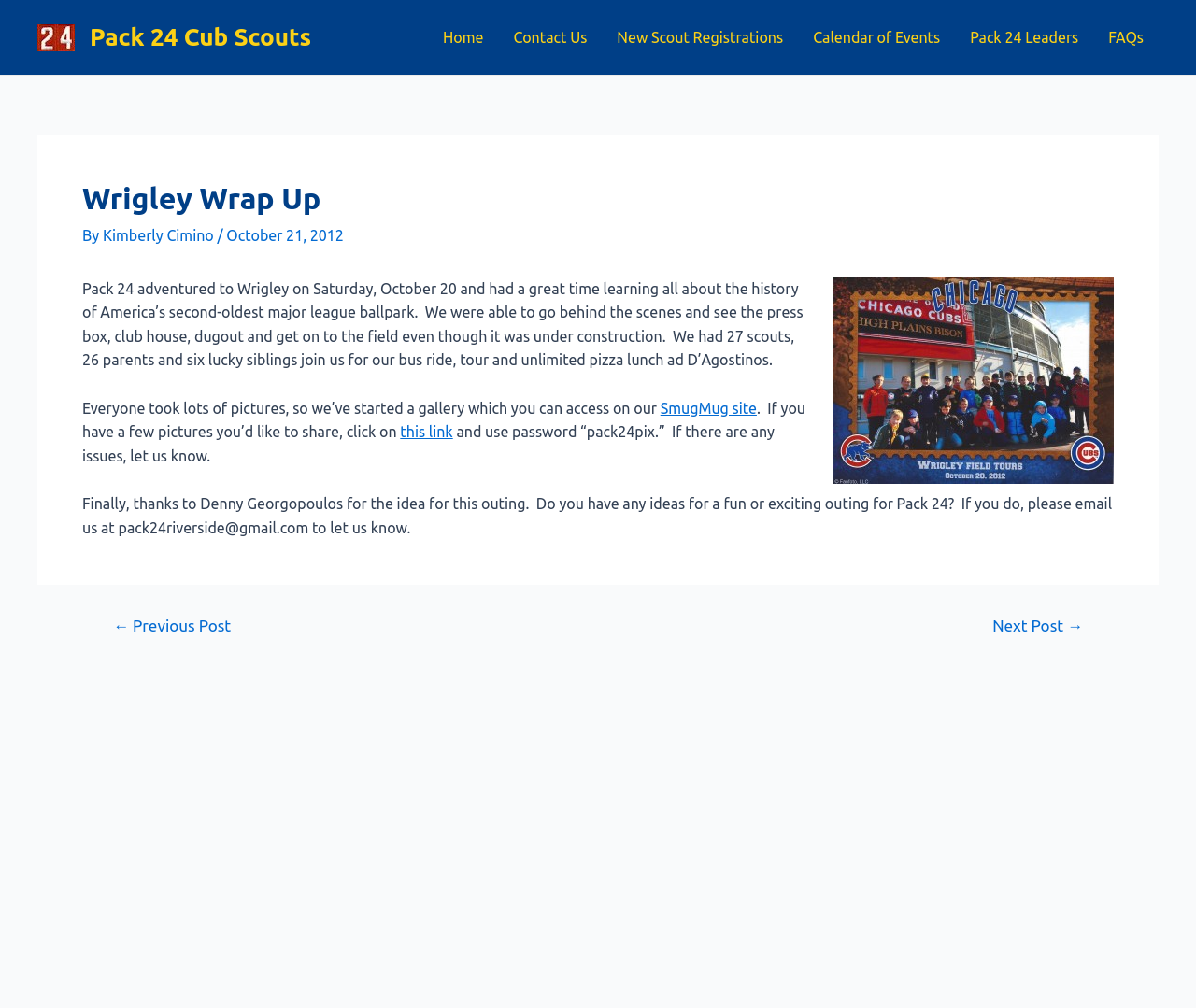Please identify the bounding box coordinates of the area that needs to be clicked to fulfill the following instruction: "Click on the 'Home' link."

[0.358, 0.0, 0.417, 0.074]